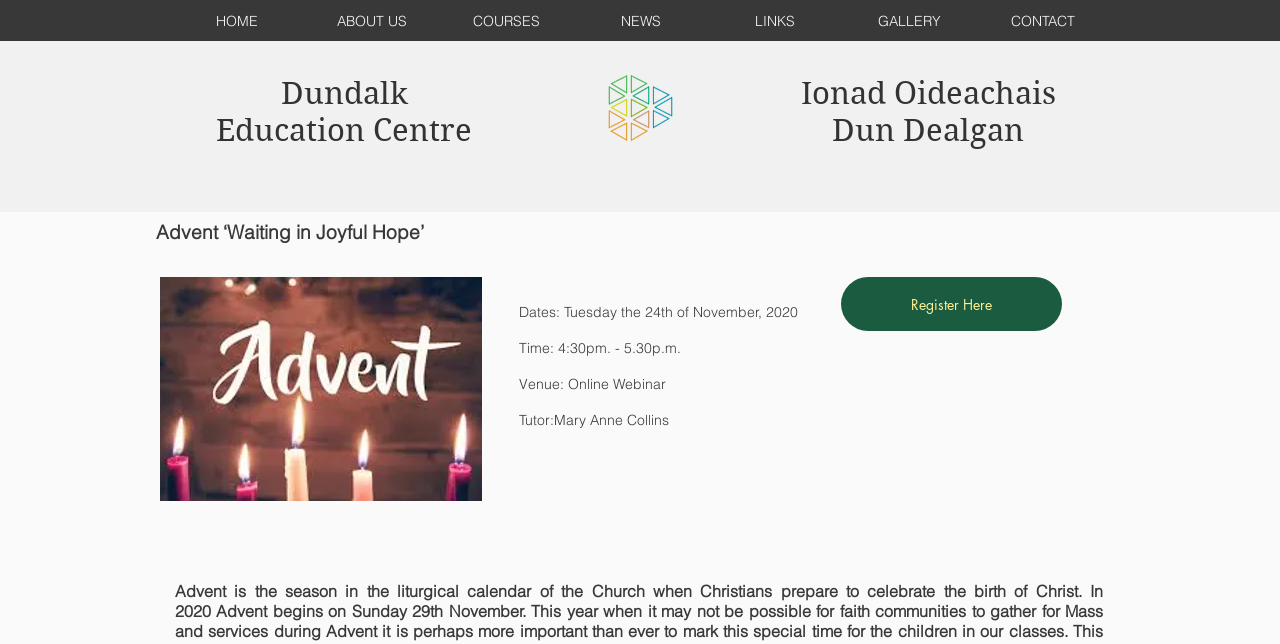Identify the bounding box coordinates of the element that should be clicked to fulfill this task: "view courses". The coordinates should be provided as four float numbers between 0 and 1, i.e., [left, top, right, bottom].

[0.343, 0.014, 0.448, 0.053]